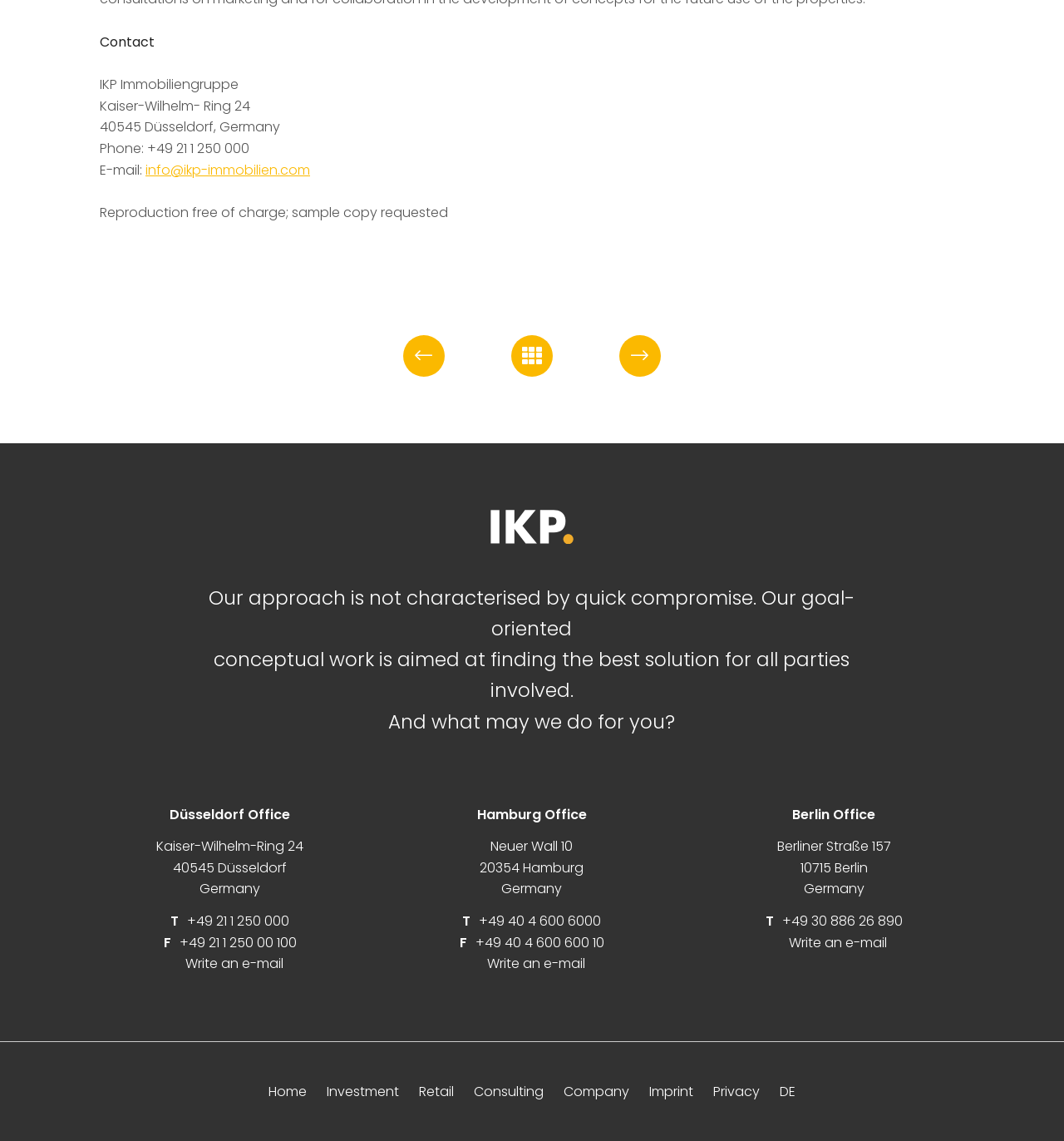Determine the bounding box coordinates for the clickable element required to fulfill the instruction: "Click the 'Imprint' link". Provide the coordinates as four float numbers between 0 and 1, i.e., [left, top, right, bottom].

[0.61, 0.947, 0.652, 0.966]